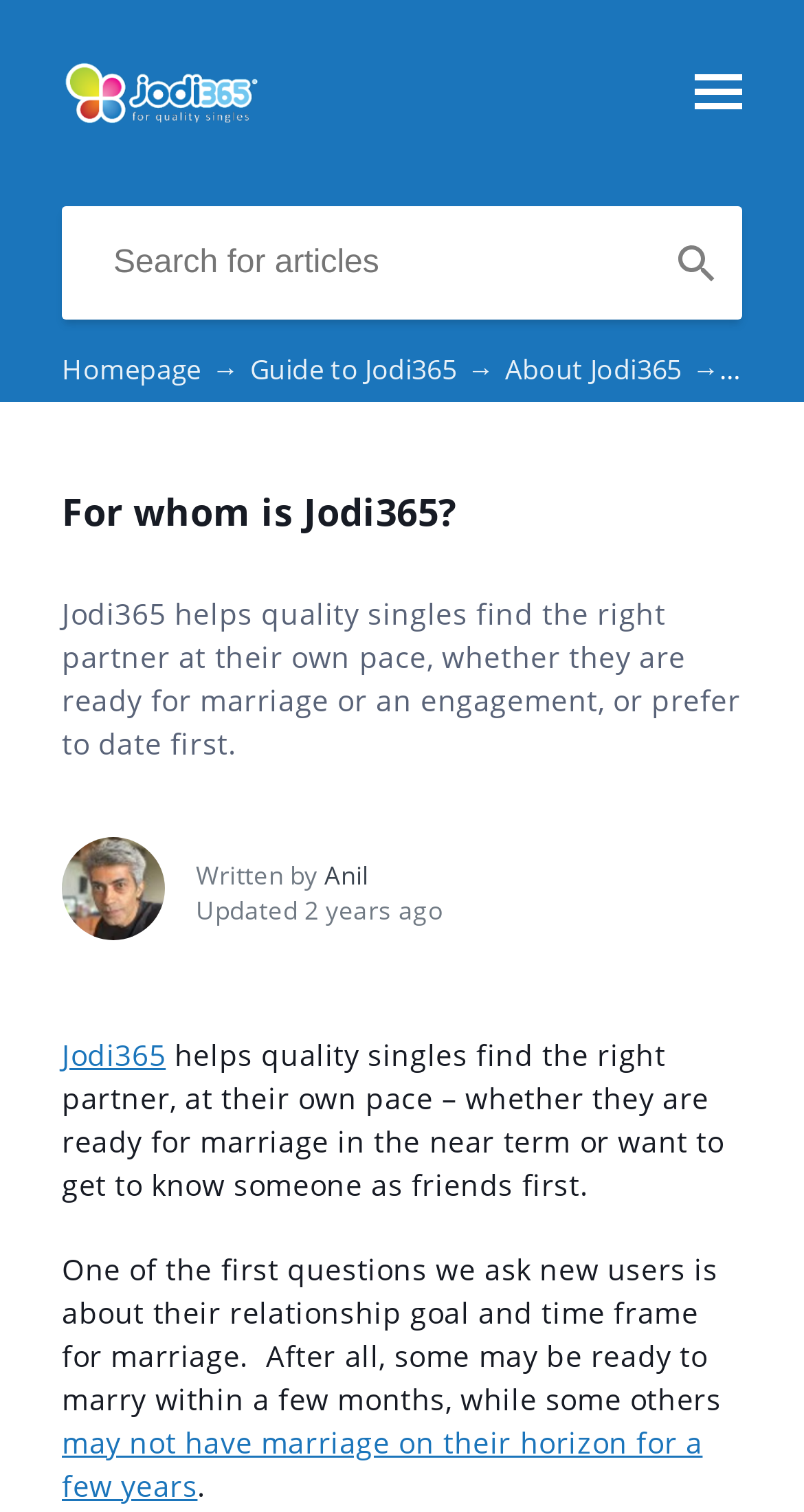Determine the bounding box coordinates for the UI element with the following description: "Jodi365". The coordinates should be four float numbers between 0 and 1, represented as [left, top, right, bottom].

[0.077, 0.685, 0.206, 0.71]